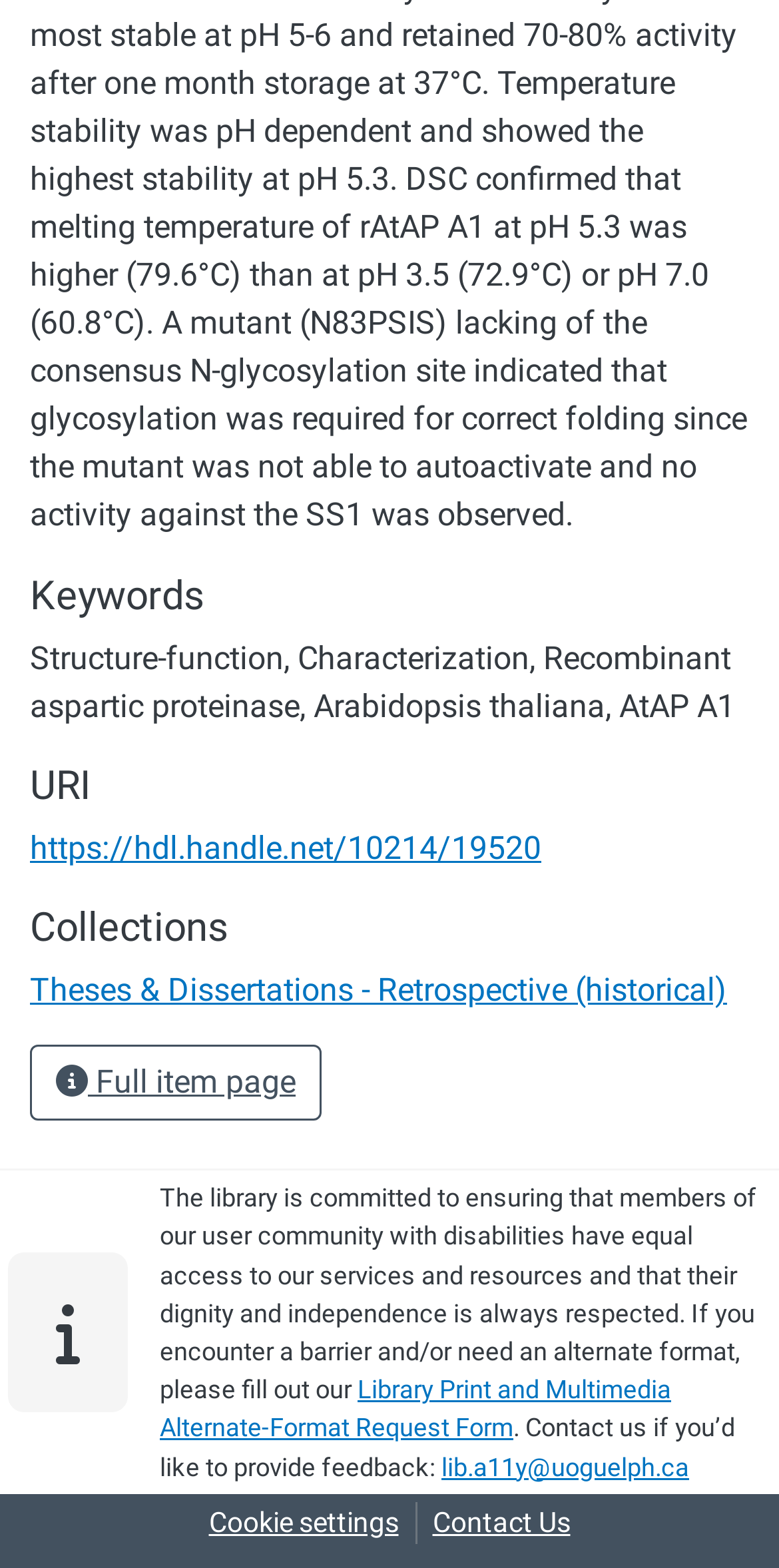What is the name of the collection?
Refer to the image and respond with a one-word or short-phrase answer.

Theses & Dissertations - Retrospective (historical)